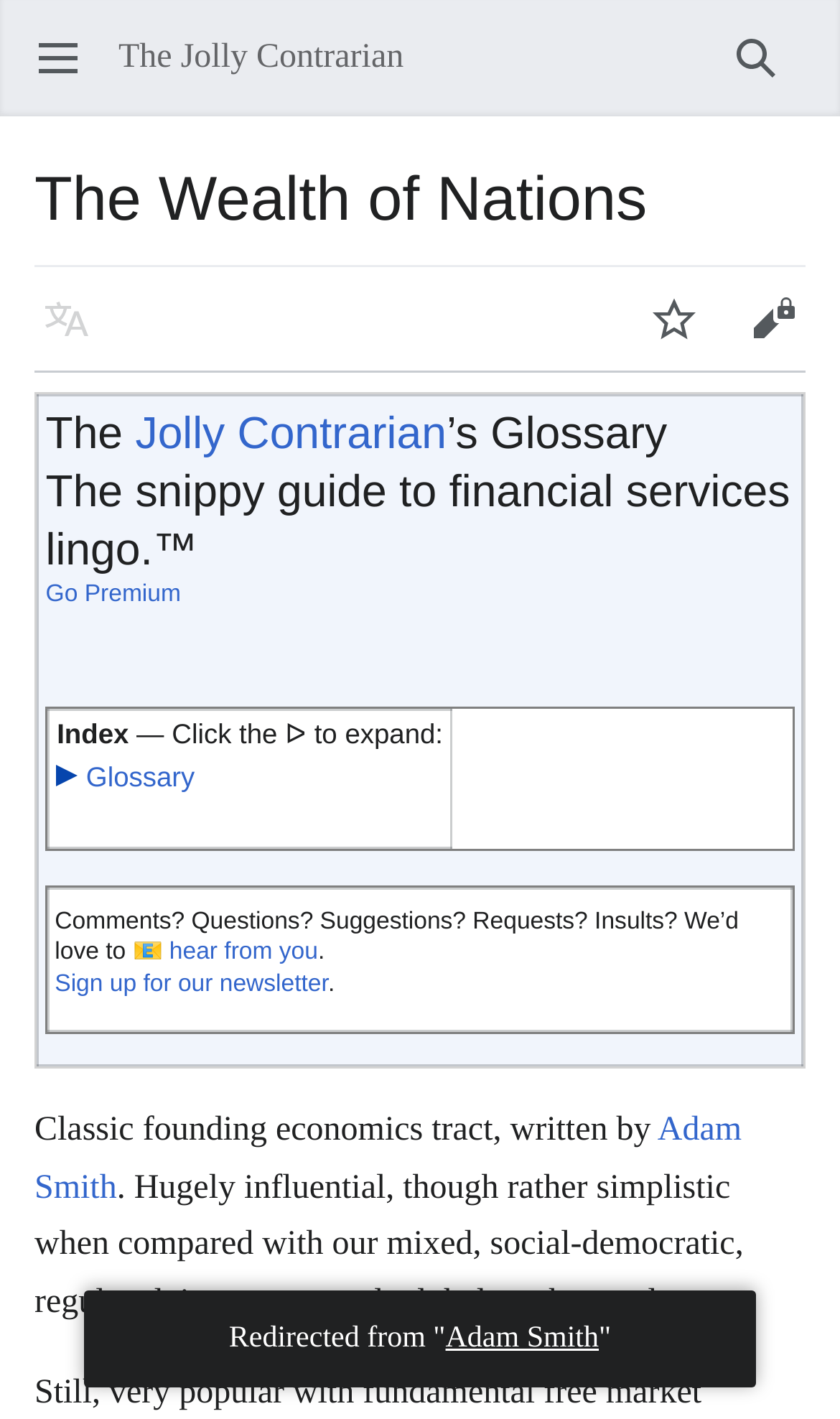Locate the bounding box coordinates of the element's region that should be clicked to carry out the following instruction: "Read about Adam Smith". The coordinates need to be four float numbers between 0 and 1, i.e., [left, top, right, bottom].

[0.041, 0.784, 0.883, 0.85]